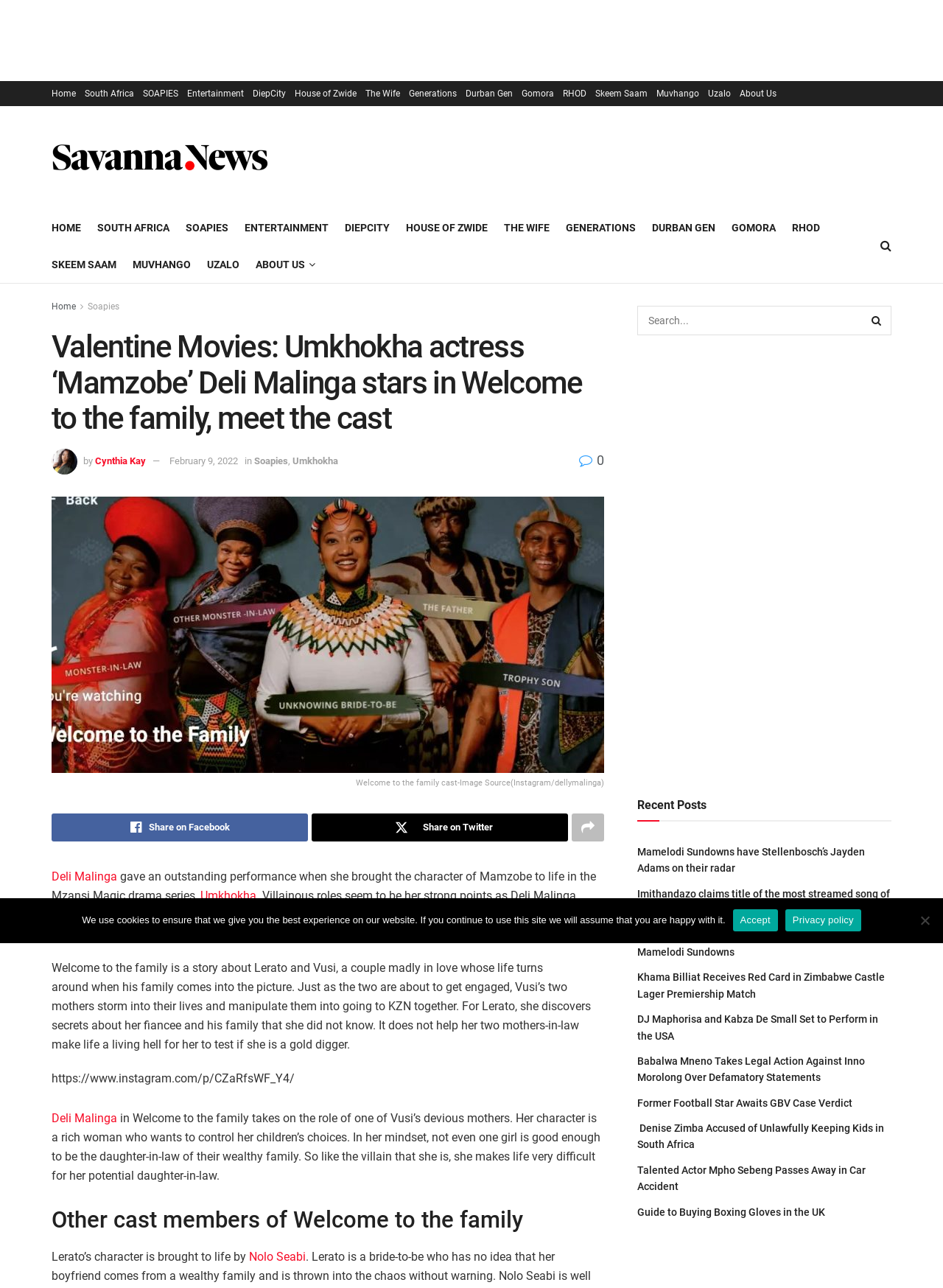Locate the bounding box coordinates of the clickable part needed for the task: "Visit the home page".

None